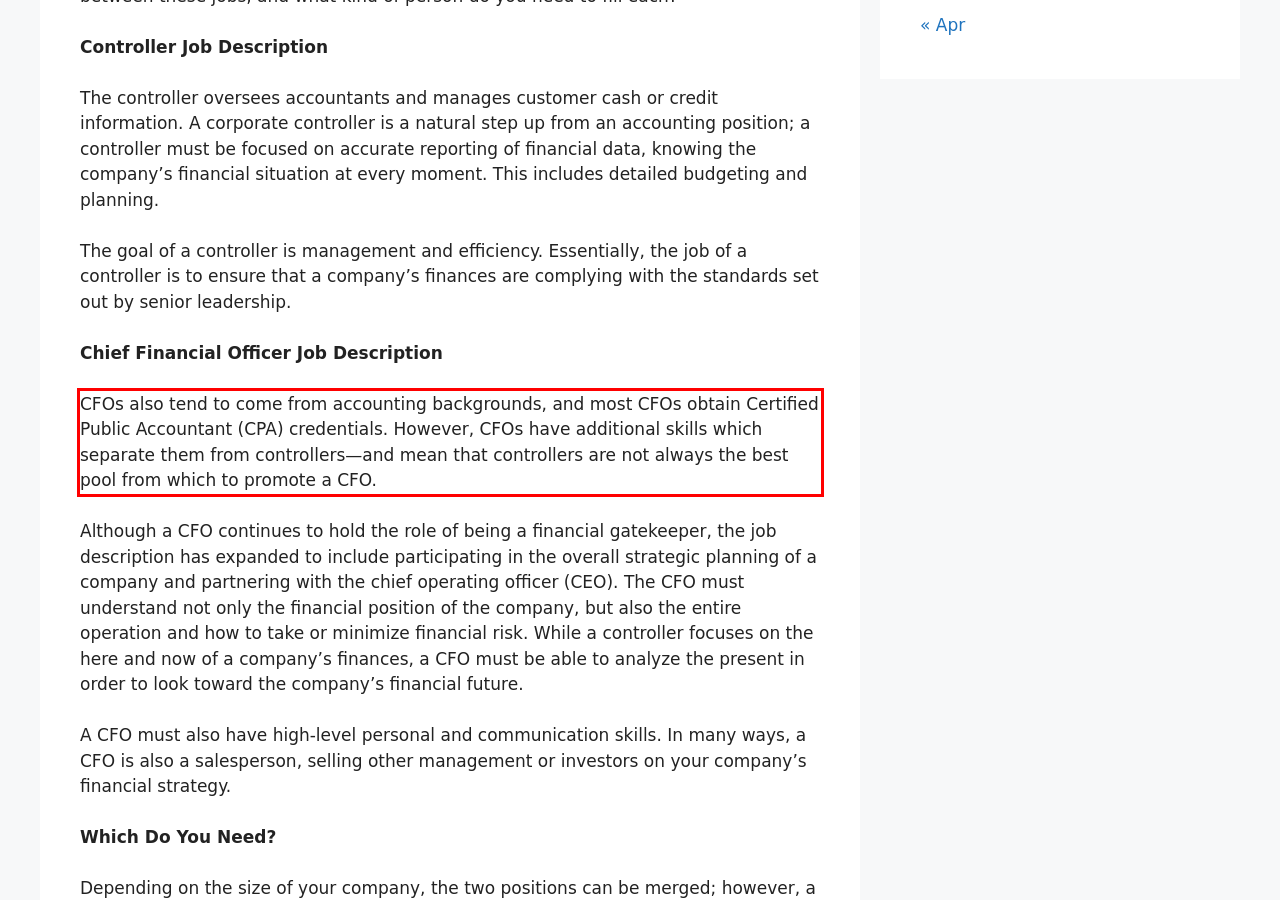Your task is to recognize and extract the text content from the UI element enclosed in the red bounding box on the webpage screenshot.

CFOs also tend to come from accounting backgrounds, and most CFOs obtain Certified Public Accountant (CPA) credentials. However, CFOs have additional skills which separate them from controllers—and mean that controllers are not always the best pool from which to promote a CFO.